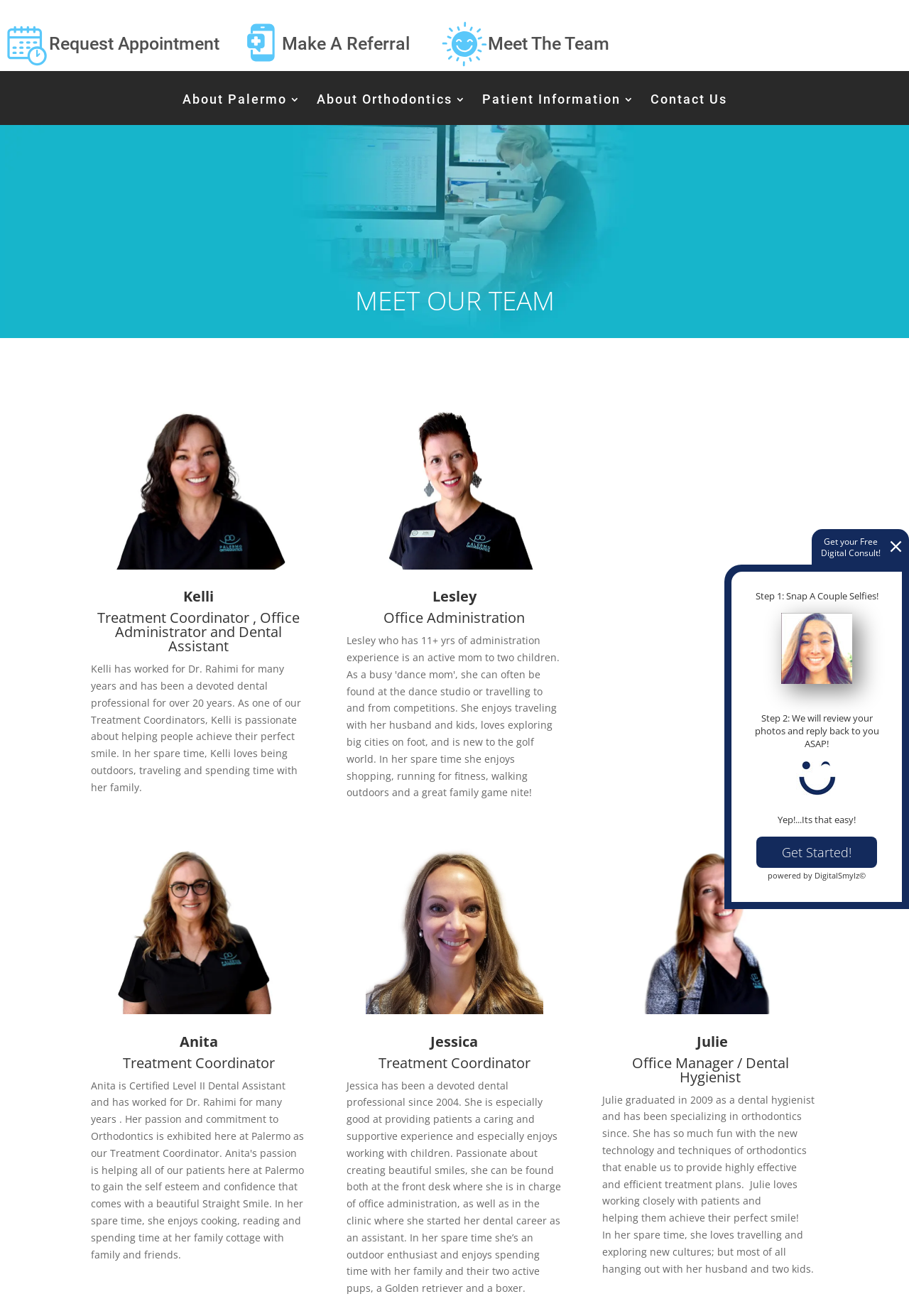What is the purpose of the 'Get your Free Digital Consult!' button?
Answer the question with just one word or phrase using the image.

To get a free digital consult